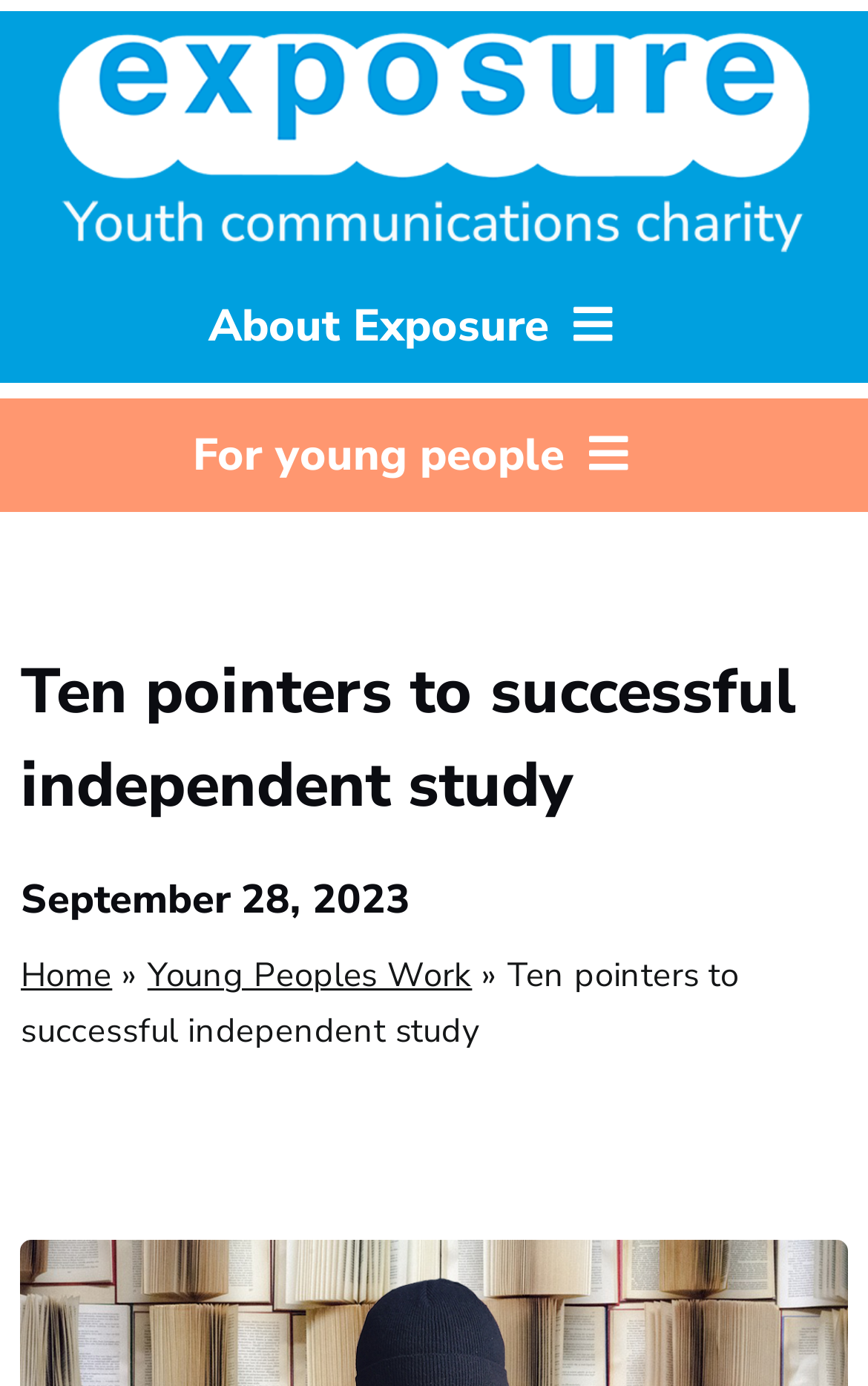Please identify the bounding box coordinates of the clickable area that will fulfill the following instruction: "Go to the home page". The coordinates should be in the format of four float numbers between 0 and 1, i.e., [left, top, right, bottom].

[0.024, 0.687, 0.129, 0.719]